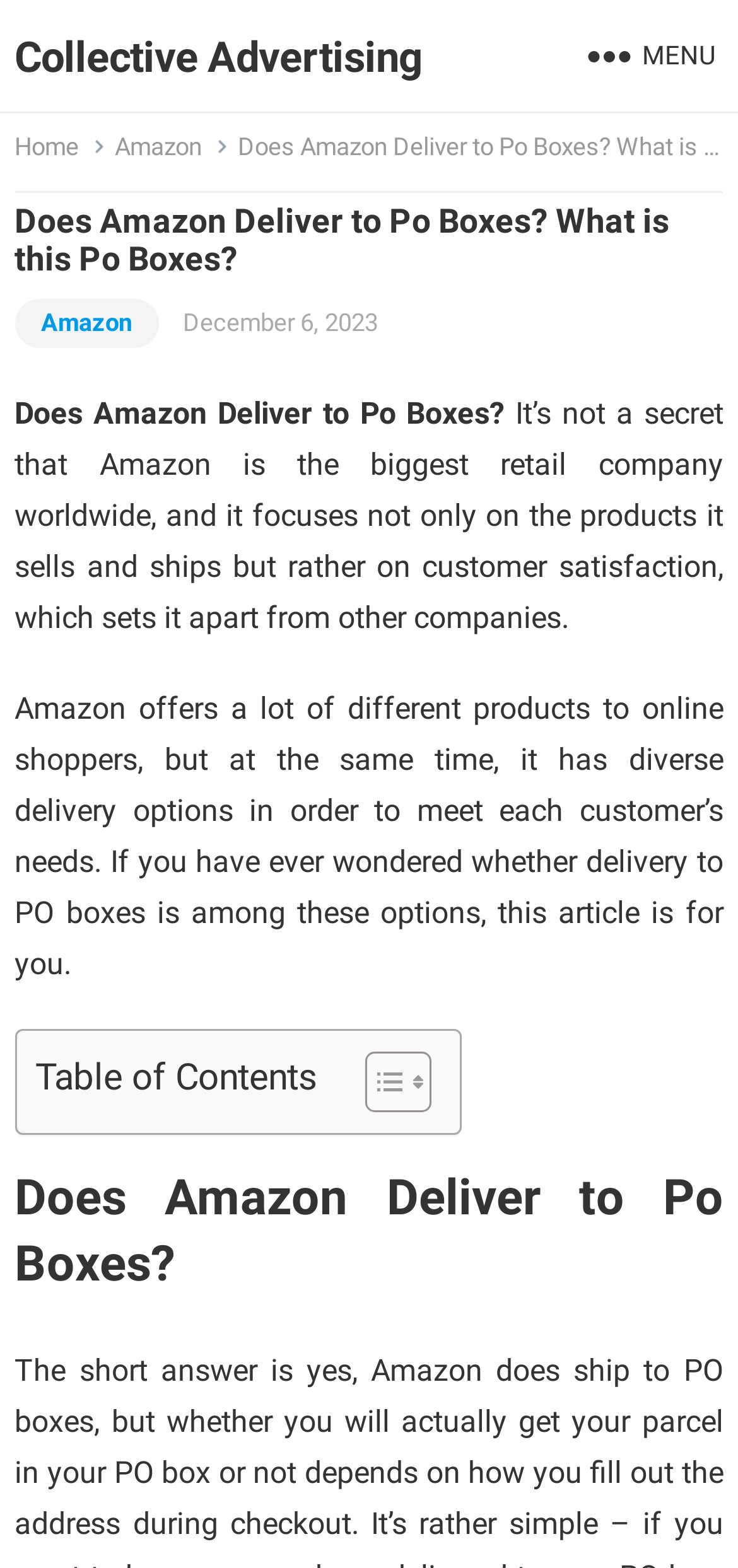What is above the table of contents?
Please answer the question with a detailed response using the information from the screenshot.

Above the table of contents, there is a block of text that talks about Amazon's products and delivery options, which sets the context for the rest of the article.